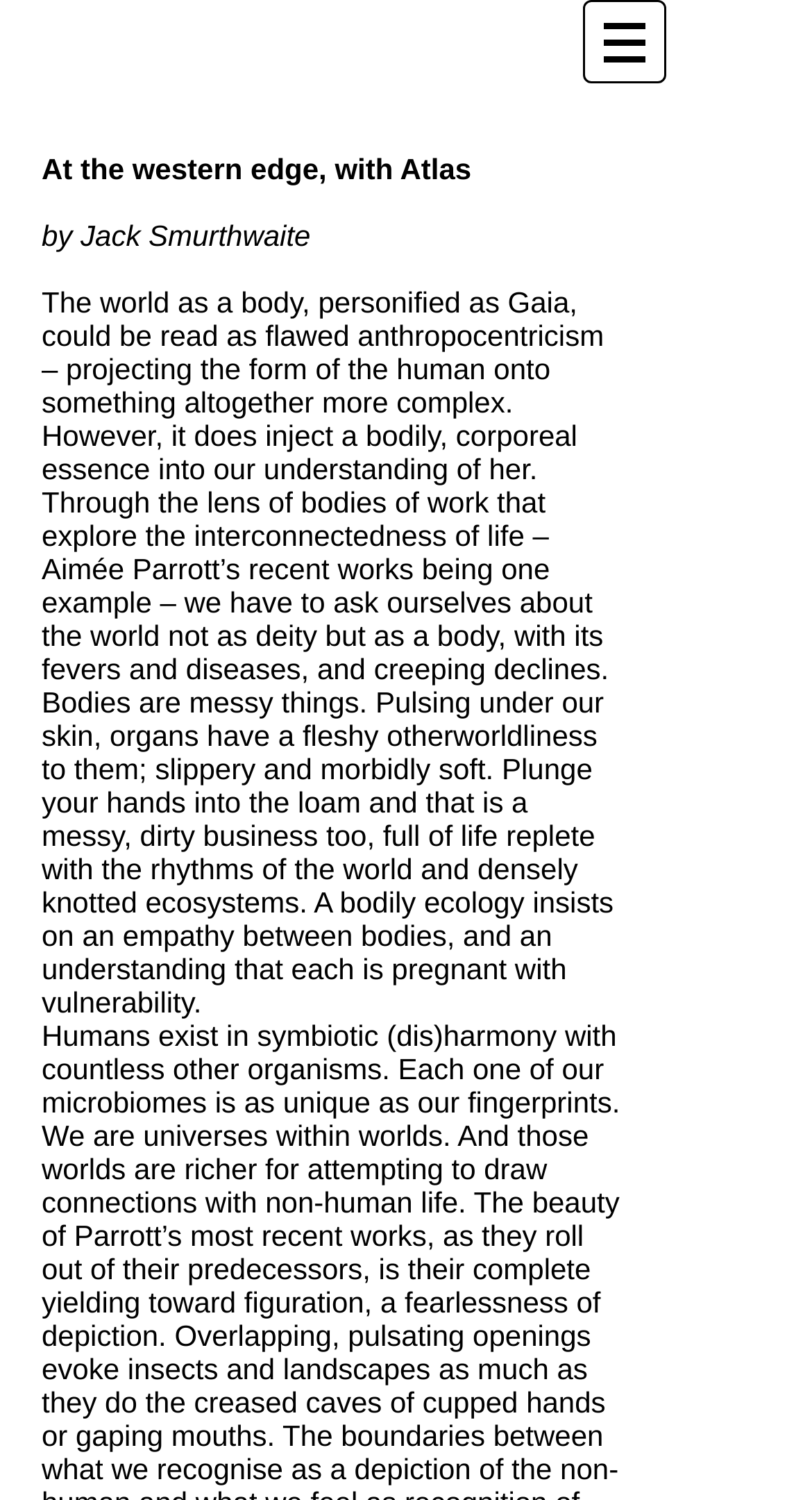What is the location mentioned in the text?
Using the information from the image, provide a comprehensive answer to the question.

The location mentioned in the text is the western edge, which is mentioned in the StaticText element at coordinates [0.051, 0.102, 0.581, 0.124].